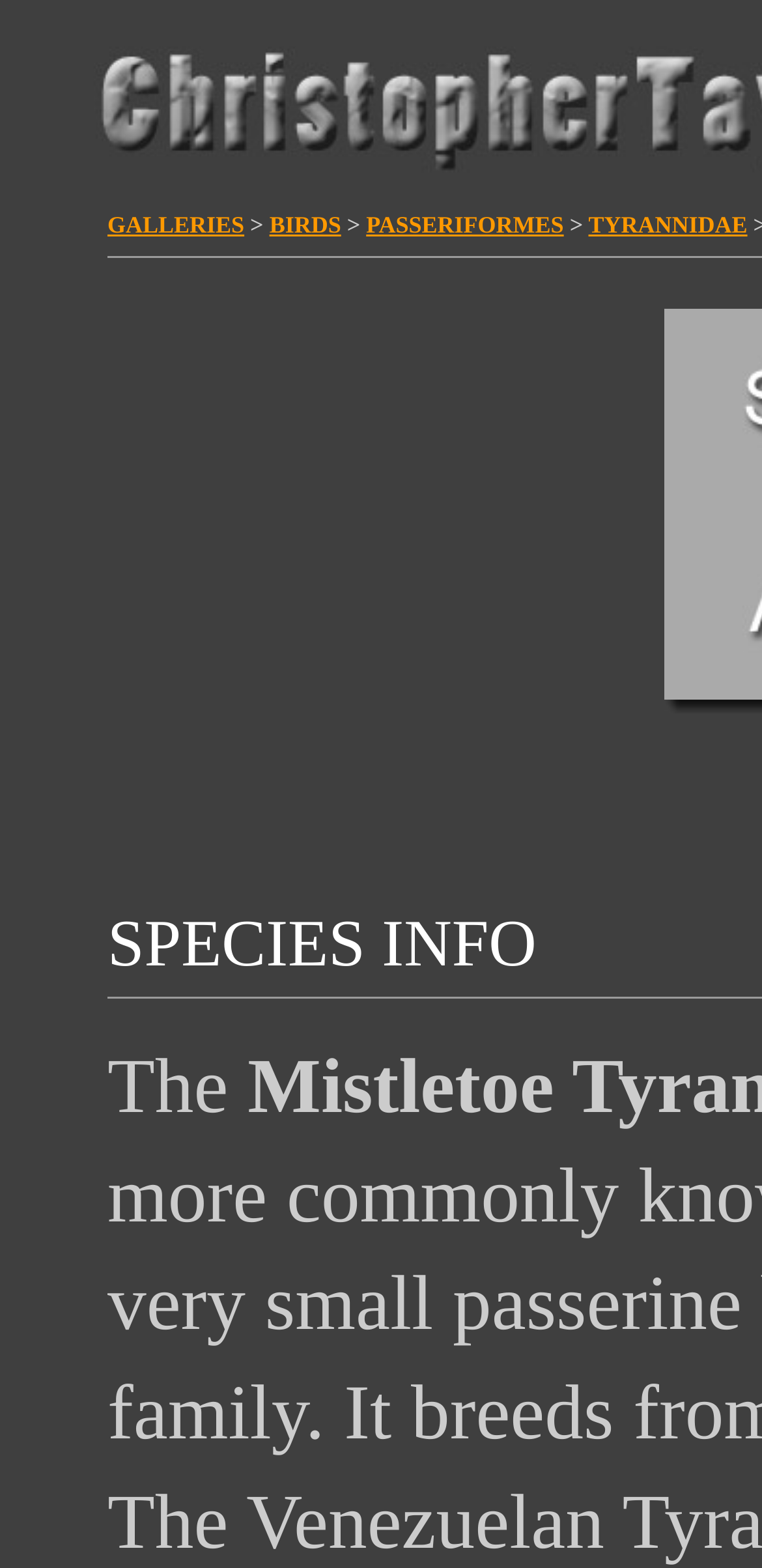What is the purpose of the table cells in the TYRANNIDAE section?
Respond to the question with a single word or phrase according to the image.

Layout